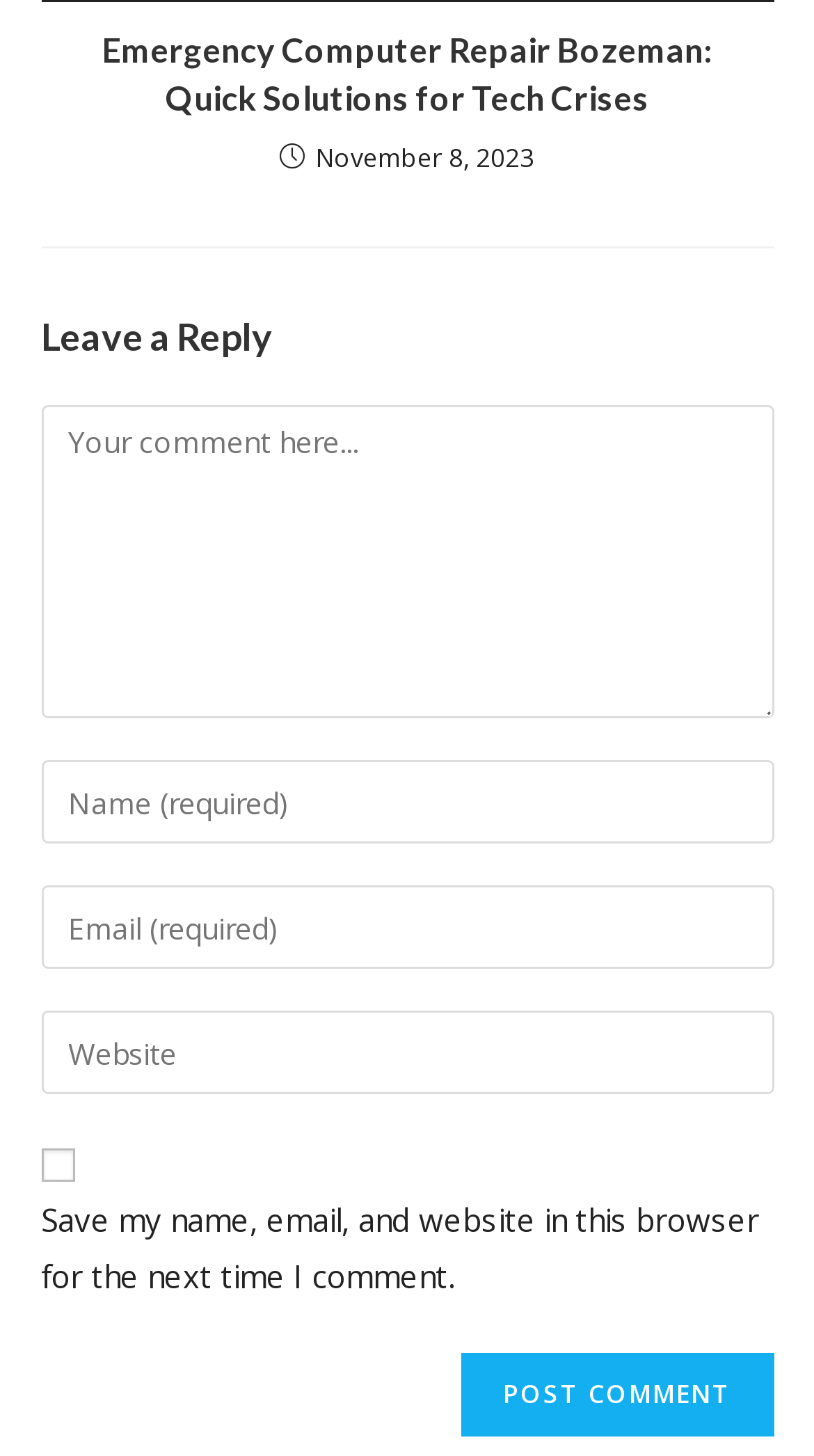What is the purpose of the checkbox?
Based on the image content, provide your answer in one word or a short phrase.

Save comment information